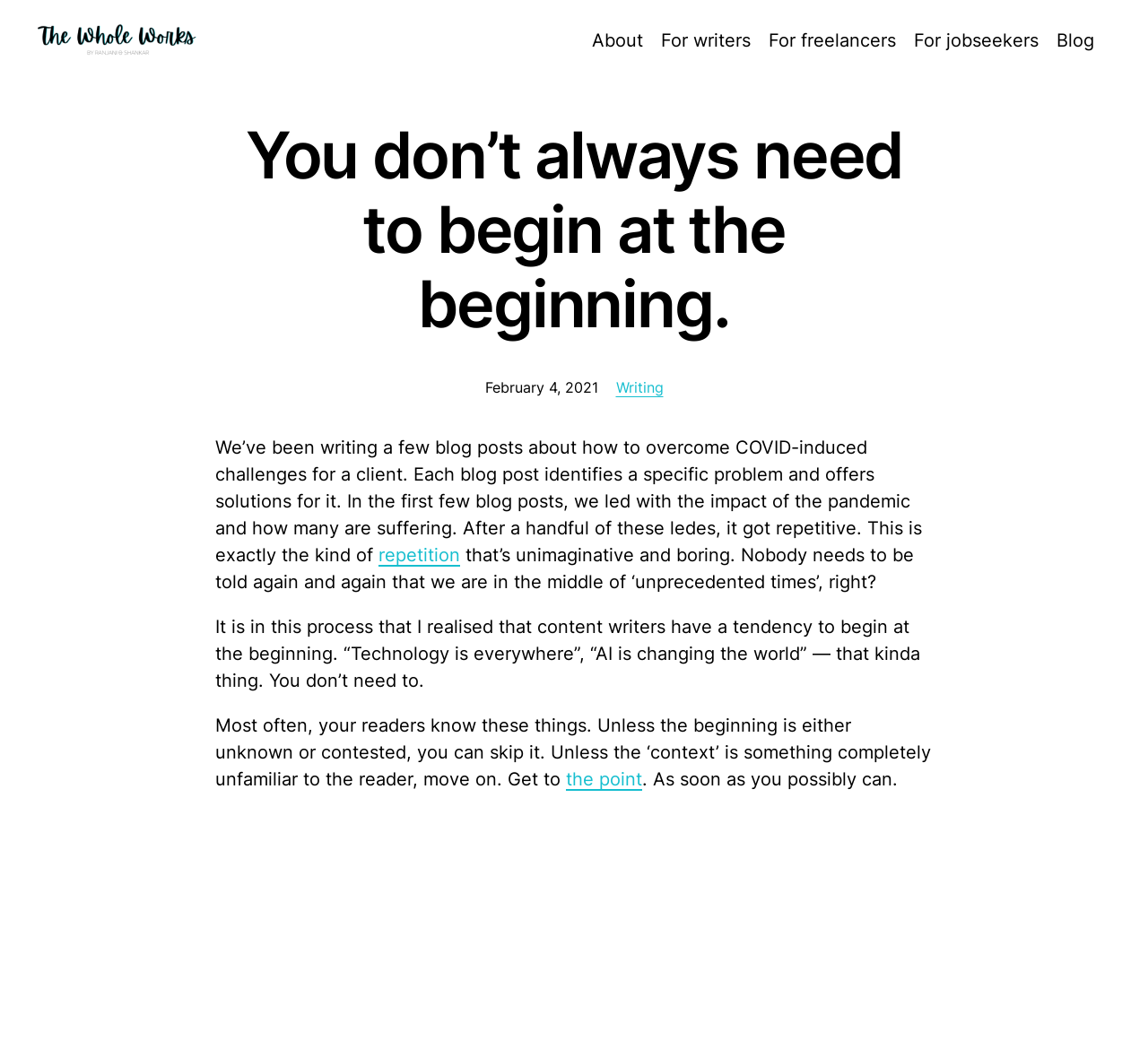Generate a thorough explanation of the webpage's elements.

This webpage is about a blog post titled "You don't always need to begin at the beginning." At the top left, there is a logo of "The Whole Works" which is also a link. Below the logo, there is a navigation menu with five links: "About", "For writers", "For freelancers", "For jobseekers", and "Blog". 

The main content of the webpage is a blog post. The title of the blog post is "You don’t always need to begin at the beginning." which is a heading. Below the title, there is a time stamp indicating the post was published on February 4, 2021. Next to the time stamp, there is a link labeled "Writing". 

The blog post itself is a long paragraph of text that discusses the tendency of content writers to begin at the beginning of a story. The text is divided into several sections, with links embedded within the text, such as "repetition" and "the point". The text argues that writers often start with unnecessary context and that they should get to the point as soon as possible.